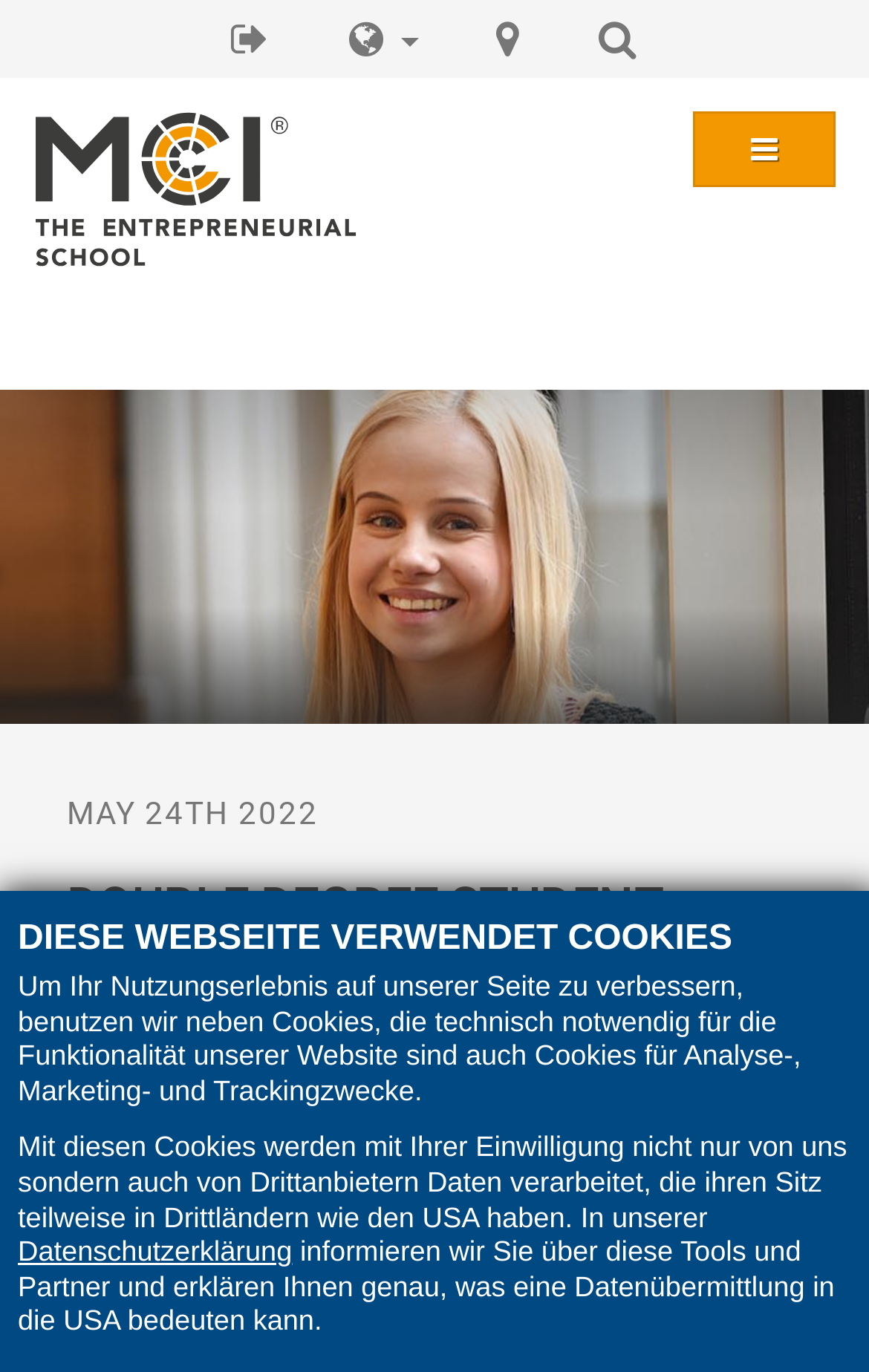Create an elaborate caption that covers all aspects of the webpage.

The webpage is about a double degree student sharing his insights, specifically Tommi Valve from Finland who has been studying Environmental, Process and Energy Engineering in the Double Degree Program since fall 2021. 

At the top of the page, there are four buttons aligned horizontally, with the first two buttons positioned closer to the left edge of the page and the last two buttons positioned closer to the right edge. 

Below the buttons, there is a logo image on the left side, accompanied by a link labeled "Logo". 

On the right side of the logo, there is a button. 

Further down, there is a section with a heading "DIESE WEBSEITE VERWENDET COOKIES" (This website uses cookies) followed by two paragraphs of text explaining the use of cookies for improving user experience, analysis, marketing, and tracking purposes. The text also mentions that data will be processed by third-party providers, some of which are located in third countries like the USA. 

A link labeled "Datenschutzerklärung" (Privacy Policy) is provided for more information. 

Above the cookie policy section, there is a date "MAY 24TH 2022" displayed. 

The main content of the page is headed by a title "DOUBLE DEGREE STUDENT SHARES HIS INSIGHTS" followed by a subheading that summarizes Tommi Valve's studies.